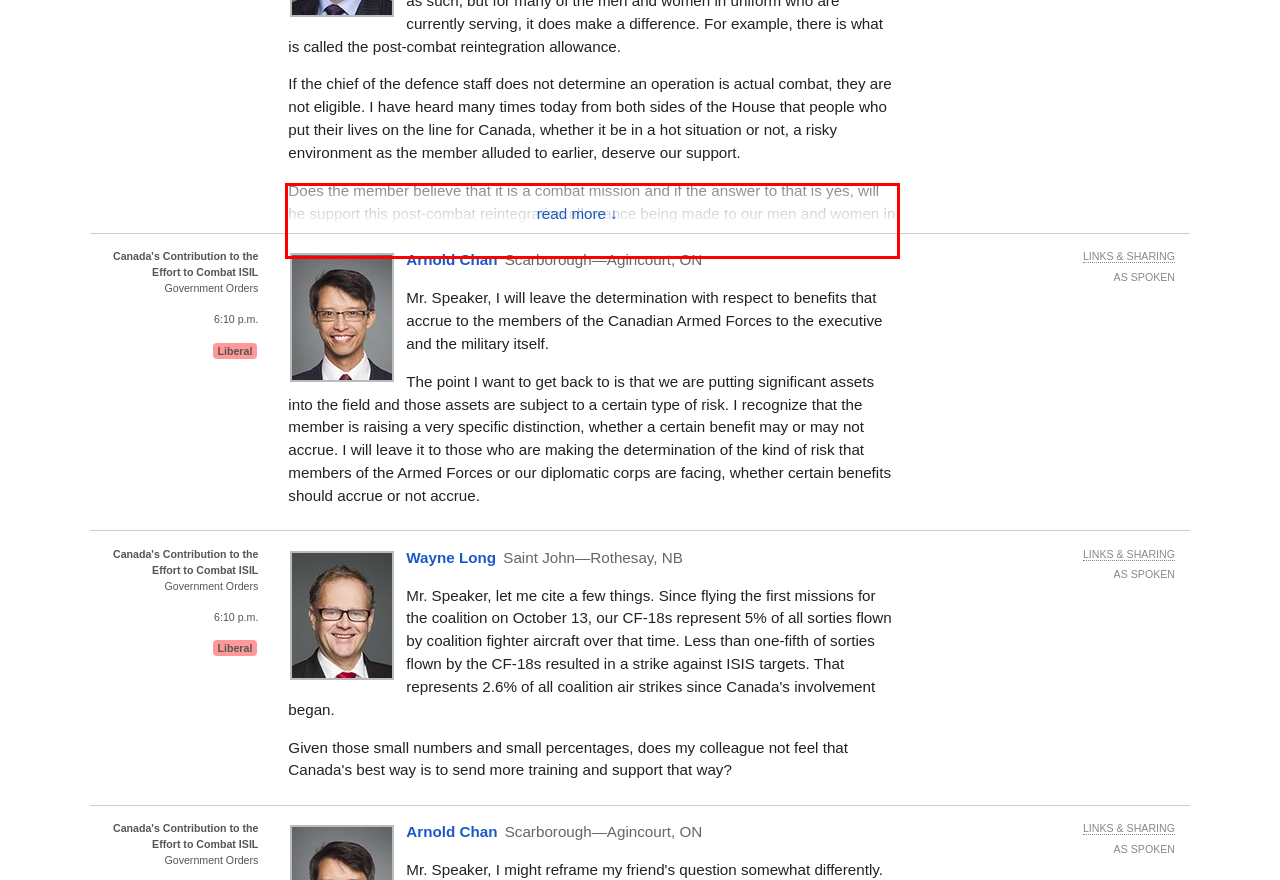Given a screenshot of a webpage containing a red rectangle bounding box, extract and provide the text content found within the red bounding box.

I do not want to diminish the importance of the contribution that the CAF has made to date, but that component of our contribution will now be carried on by others and we will carry a different burden as we move forward.